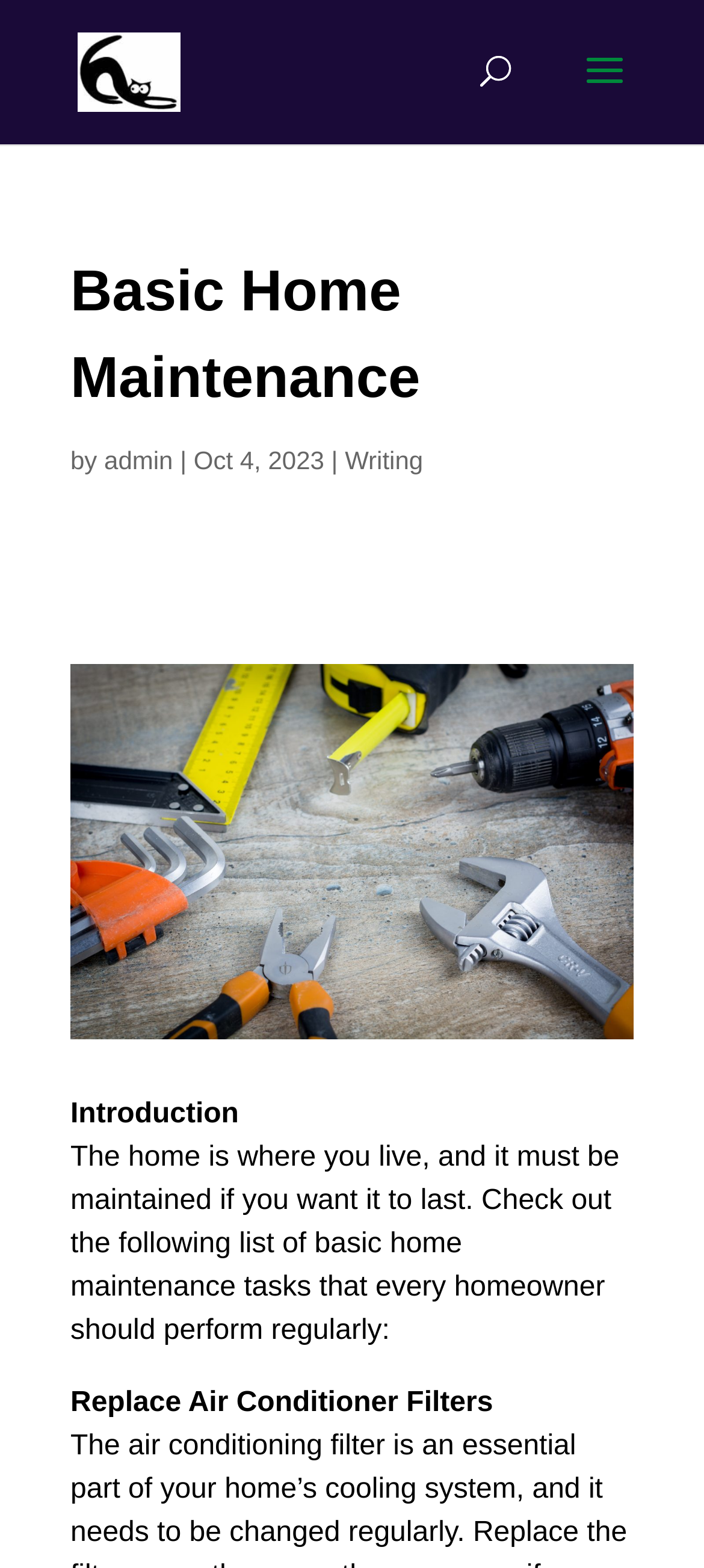Please answer the following question using a single word or phrase: 
What is the first home maintenance task mentioned?

Replace Air Conditioner Filters